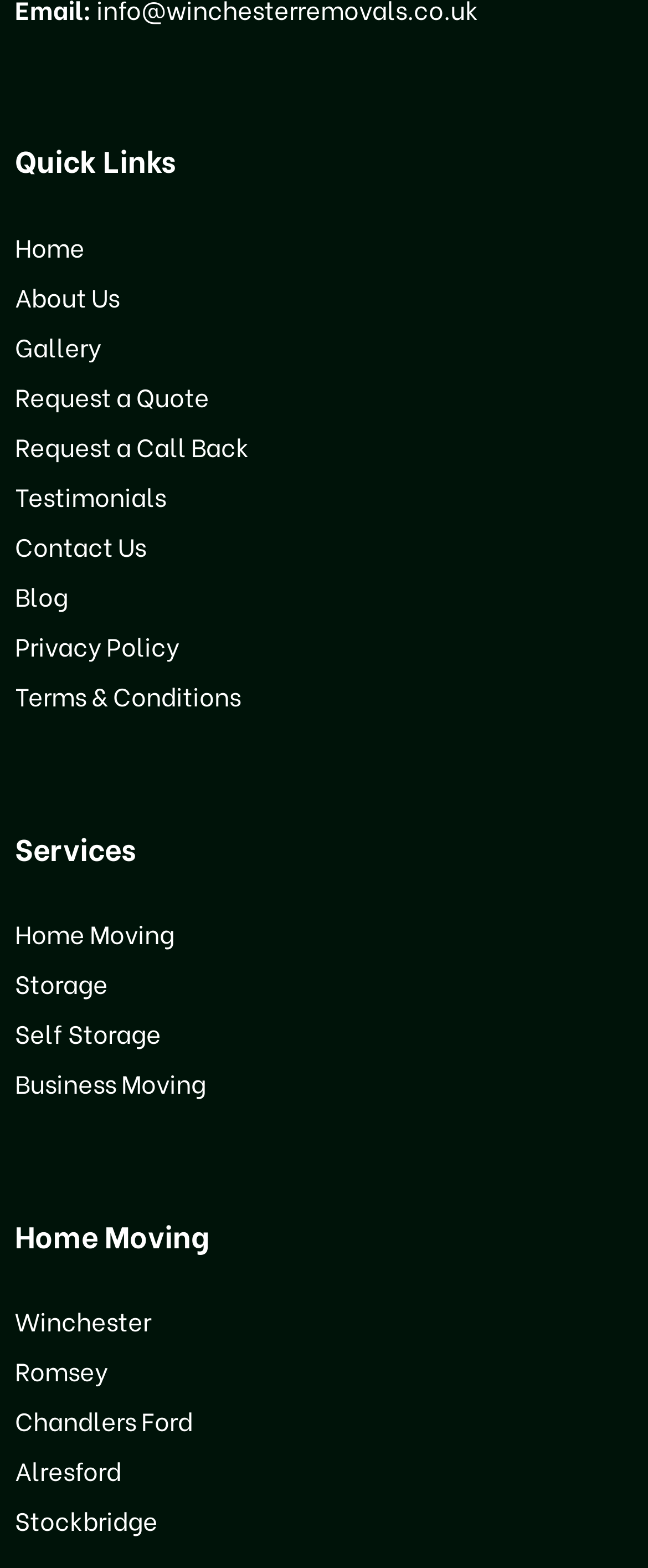Provide a one-word or brief phrase answer to the question:
How many links are under 'Quick Links'?

9